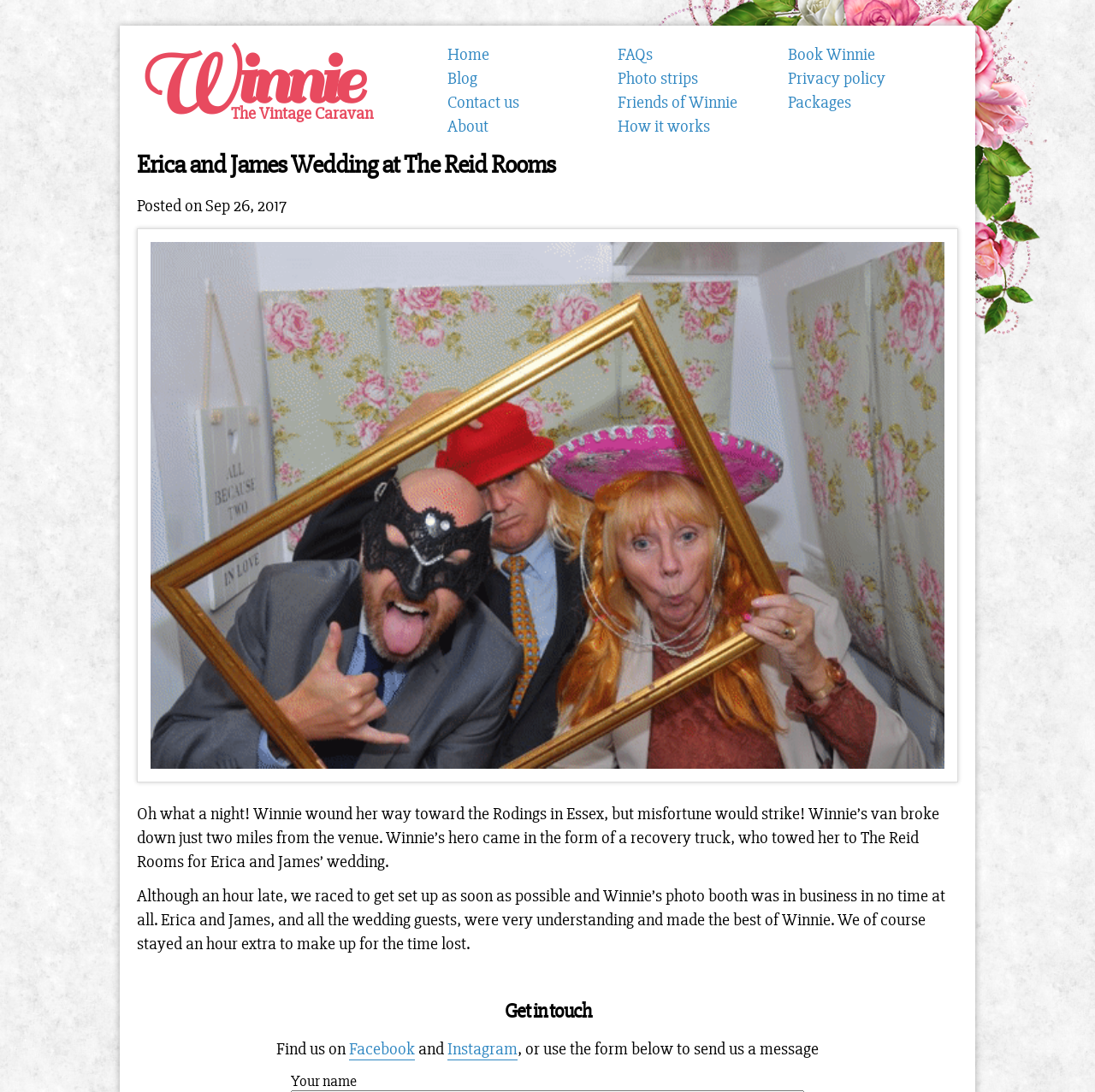Reply to the question with a single word or phrase:
What is the name of the wedding venue?

The Reid Rooms